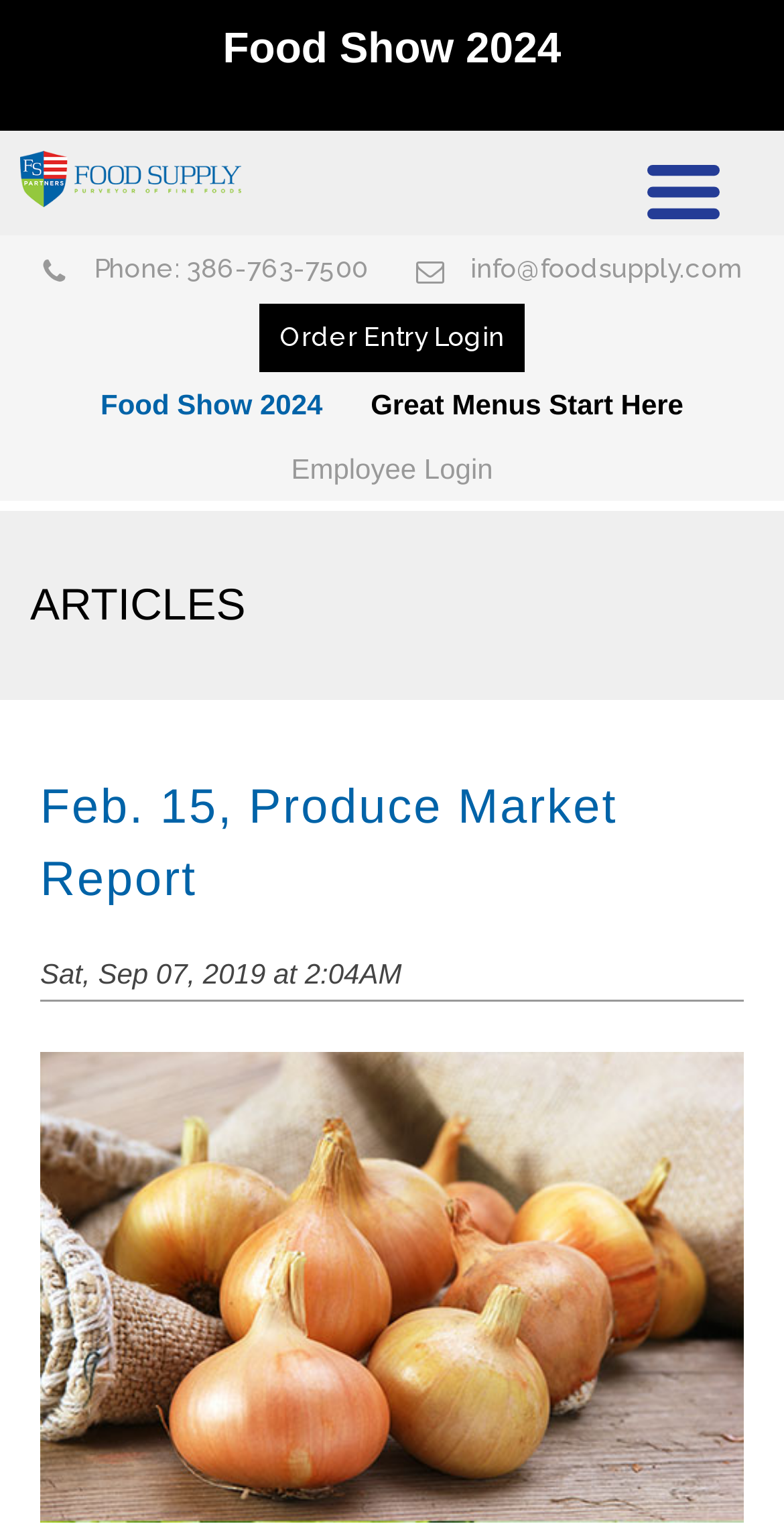What is the phone number on the webpage?
Please provide a single word or phrase as the answer based on the screenshot.

386-763-7500